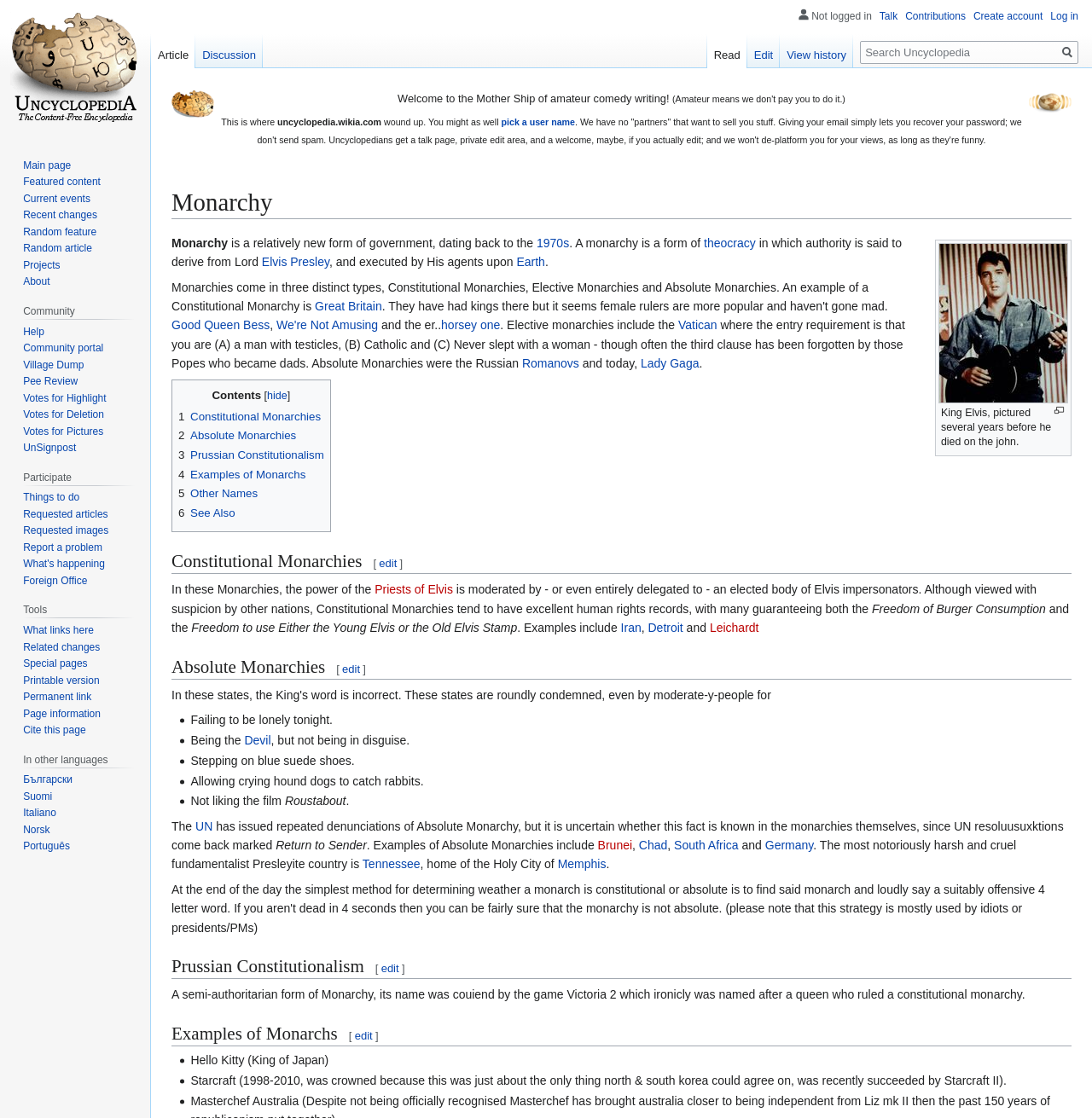Explain the webpage in detail, including its primary components.

This webpage is about the concept of monarchy, with a humorous and satirical tone. At the top of the page, there are two images: a puzzle potato dry brush image on the left and an UnNews logo potato image on the right. Below these images, there is a welcome message and a brief introduction to Uncyclopedia, a content-free encyclopedia.

The main content of the page is divided into sections, with headings such as "Monarchy", "Constitutional Monarchies", and "Absolute Monarchies". The text is written in a playful and irreverent style, with references to Elvis Presley and other pop culture icons.

In the "Monarchy" section, there is a brief definition of monarchy, followed by a description of its three types: Constitutional Monarchies, Elective Monarchies, and Absolute Monarchies. There are also links to related topics, such as Great Britain and the Vatican.

The "Constitutional Monarchies" section explains that in these monarchies, the power of the monarch is moderated by an elected body of Elvis impersonators. It also mentions that these monarchies tend to have excellent human rights records, guaranteeing freedoms such as the "Freedom of Burger Consumption" and the "Freedom to use Either the Young Elvis or the Old Elvis Stamp".

The "Absolute Monarchies" section lists some characteristics of these monarchies, including failing to be lonely tonight, being the Devil but not in disguise, and stepping on blue suede shoes.

Throughout the page, there are links to other related topics, as well as humorous asides and witty remarks. The tone is lighthearted and playful, with a focus on entertainment rather than serious information.